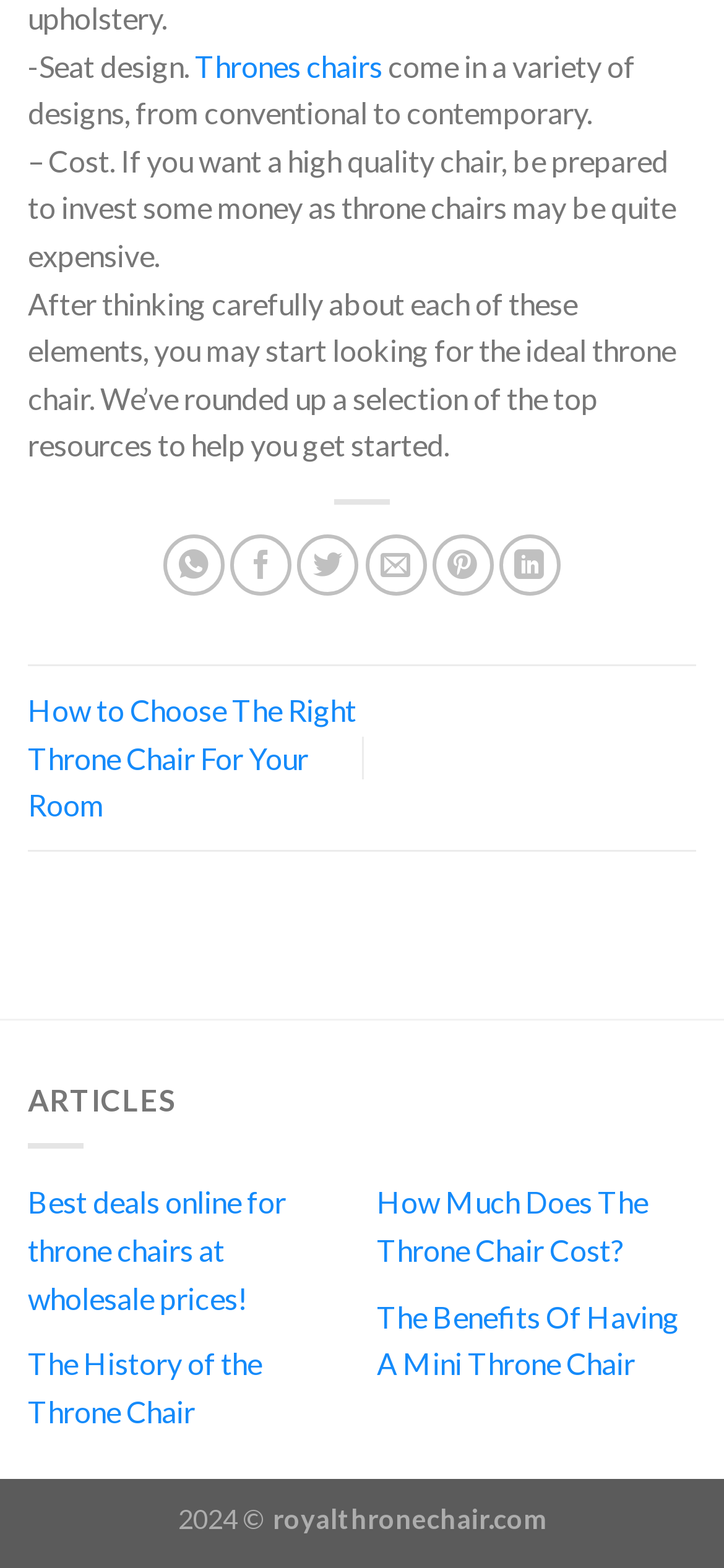Find and indicate the bounding box coordinates of the region you should select to follow the given instruction: "Read 'How to Choose The Right Throne Chair For Your Room'".

[0.038, 0.442, 0.492, 0.525]